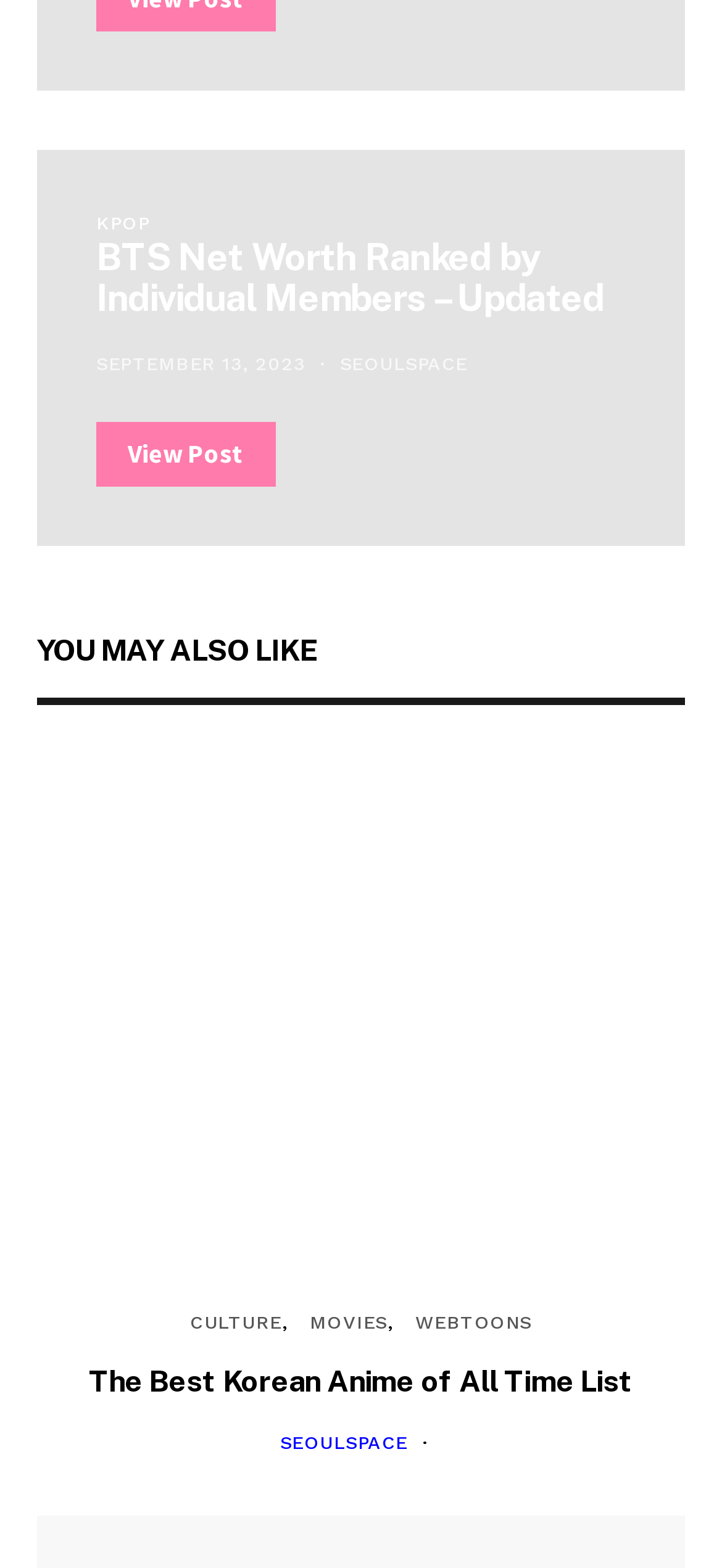Refer to the image and provide an in-depth answer to the question:
What is the name of the website?

The link 'SEOULSPACE' is present in the webpage, which suggests that it is the name of the website.